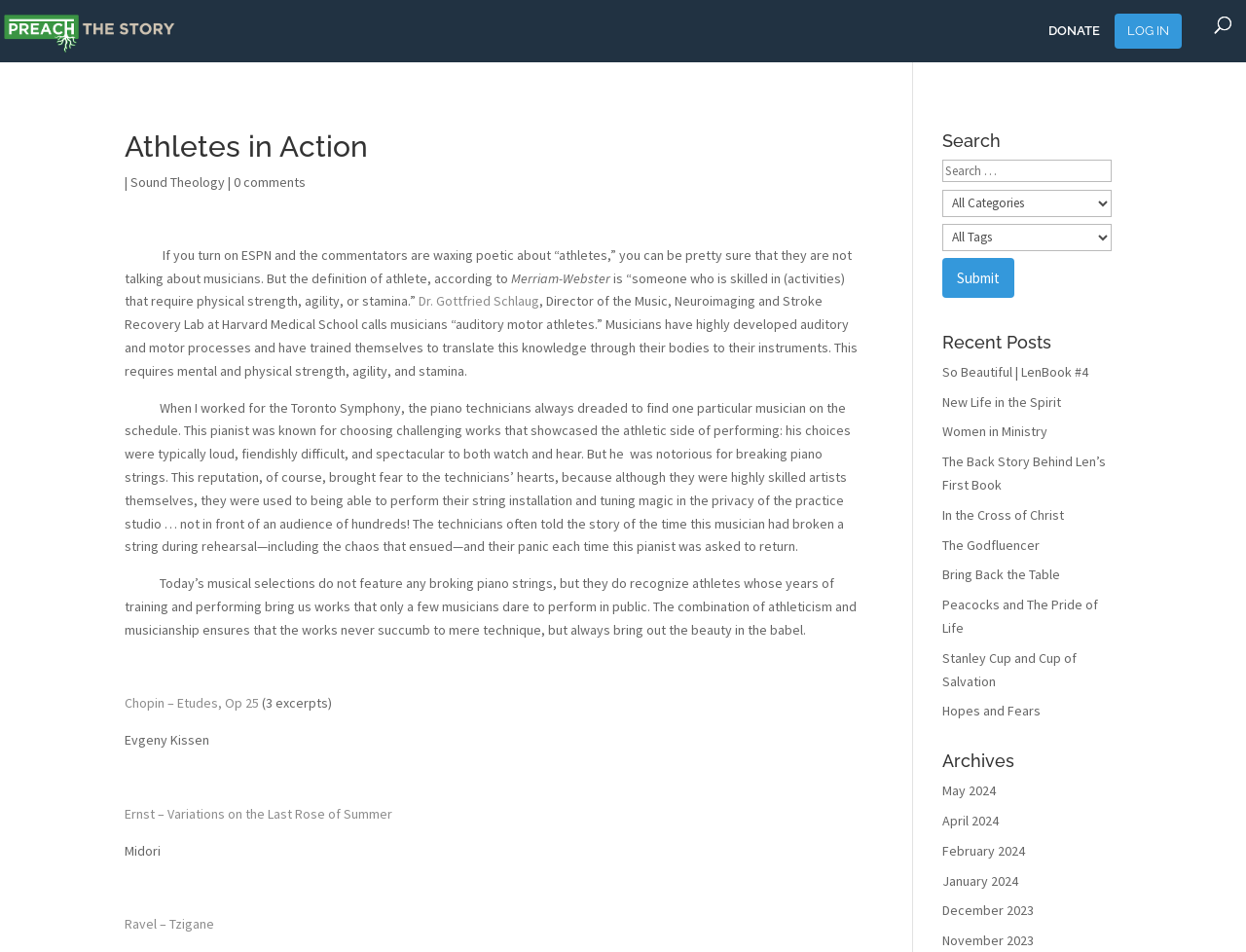Create a detailed description of the webpage's content and layout.

The webpage is titled "Athletes in Action | Preach The Story" and features a prominent link with the same text at the top left corner, accompanied by an image. To the top right, there are two links, "DONATE" and "LOG IN", positioned side by side.

Below the title, there is a heading "Athletes in Action" followed by a vertical line and a link "Sound Theology". Next to it, there is a link "0 comments". 

The main content of the webpage is a long article that discusses the definition of an athlete and how musicians can be considered athletes due to their physical and mental strength, agility, and stamina. The article cites Dr. Gottfried Schlaug, Director of the Music, Neuroimaging and Stroke Recovery Lab at Harvard Medical School, and shares a personal anecdote about a pianist who was known for breaking piano strings.

The article is divided into several paragraphs, with some text blocks separated by blank lines. There are no images within the article, but there are links to musical selections, including "Chopin – Etudes, Op 25", "Ernst – Variations on the Last Rose of Summer", and "Ravel – Tzigane", each accompanied by the name of the performer.

To the right of the article, there are three sections: "Search", "Recent Posts", and "Archives". The "Search" section features a textbox, two comboboxes, and a "Submit" button. The "Recent Posts" section lists 10 links to recent articles, and the "Archives" section lists 7 links to monthly archives, ranging from May 2024 to November 2023.